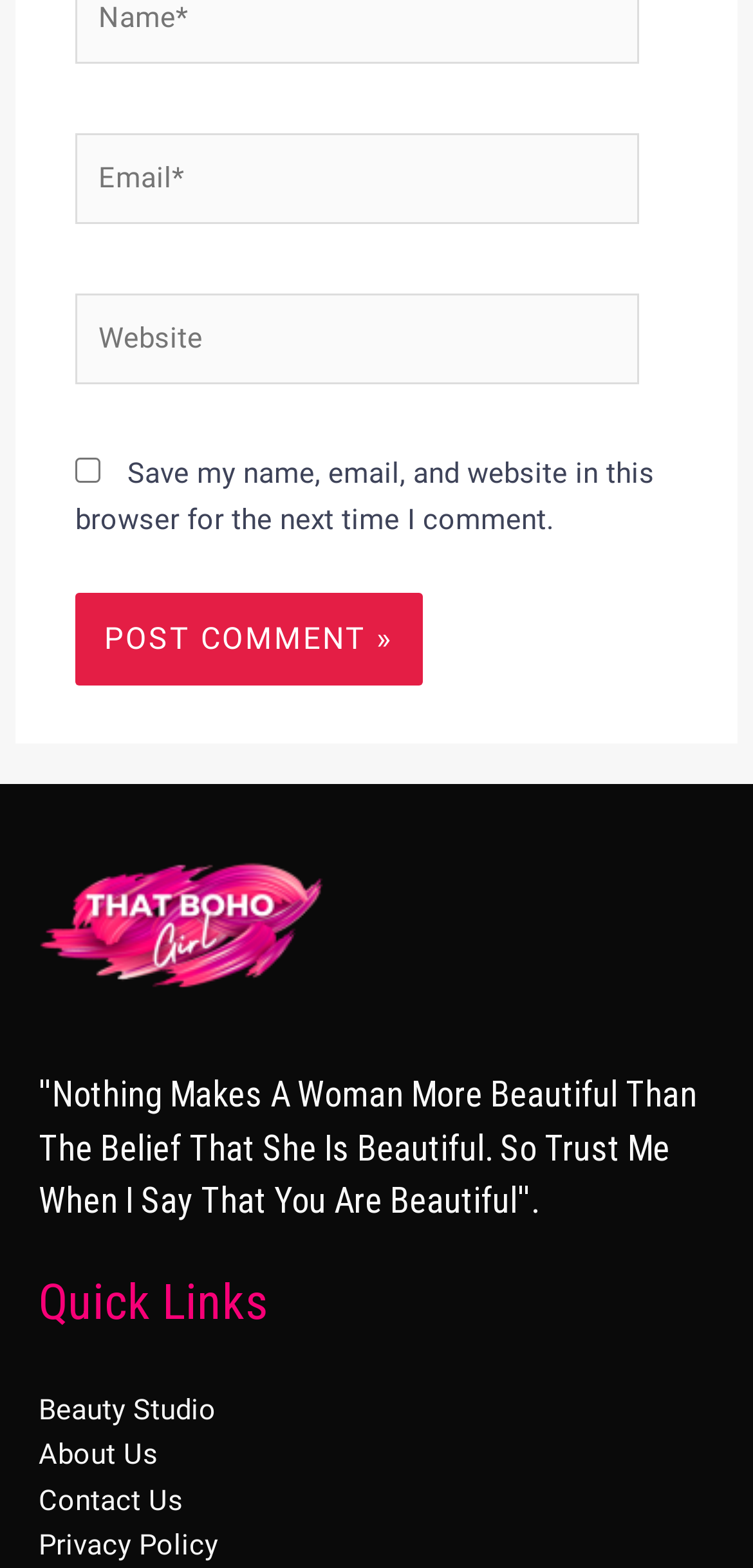How many links are in the Quick Links section?
Based on the image content, provide your answer in one word or a short phrase.

4